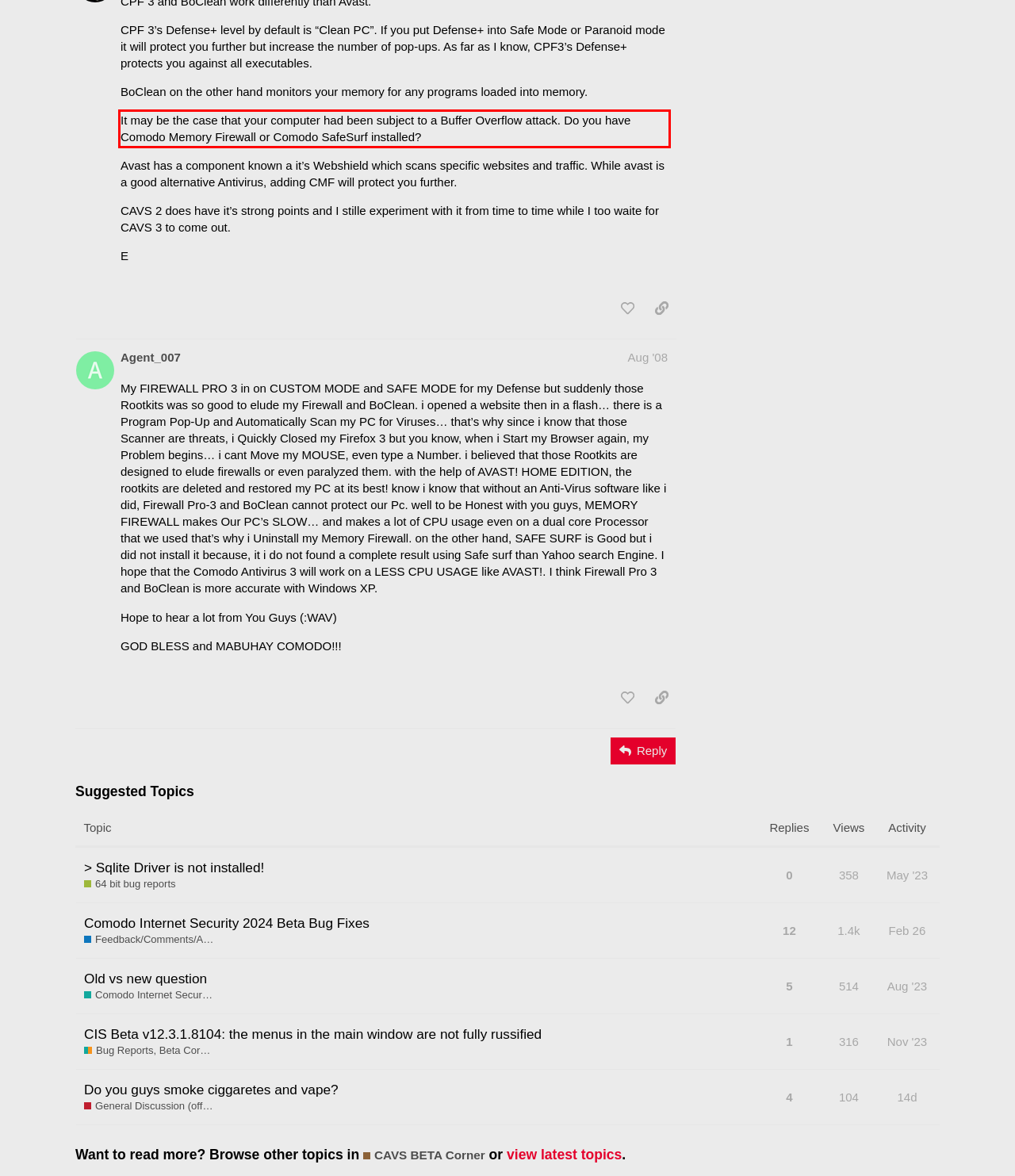You are presented with a screenshot containing a red rectangle. Extract the text found inside this red bounding box.

It may be the case that your computer had been subject to a Buffer Overflow attack. Do you have Comodo Memory Firewall or Comodo SafeSurf installed?